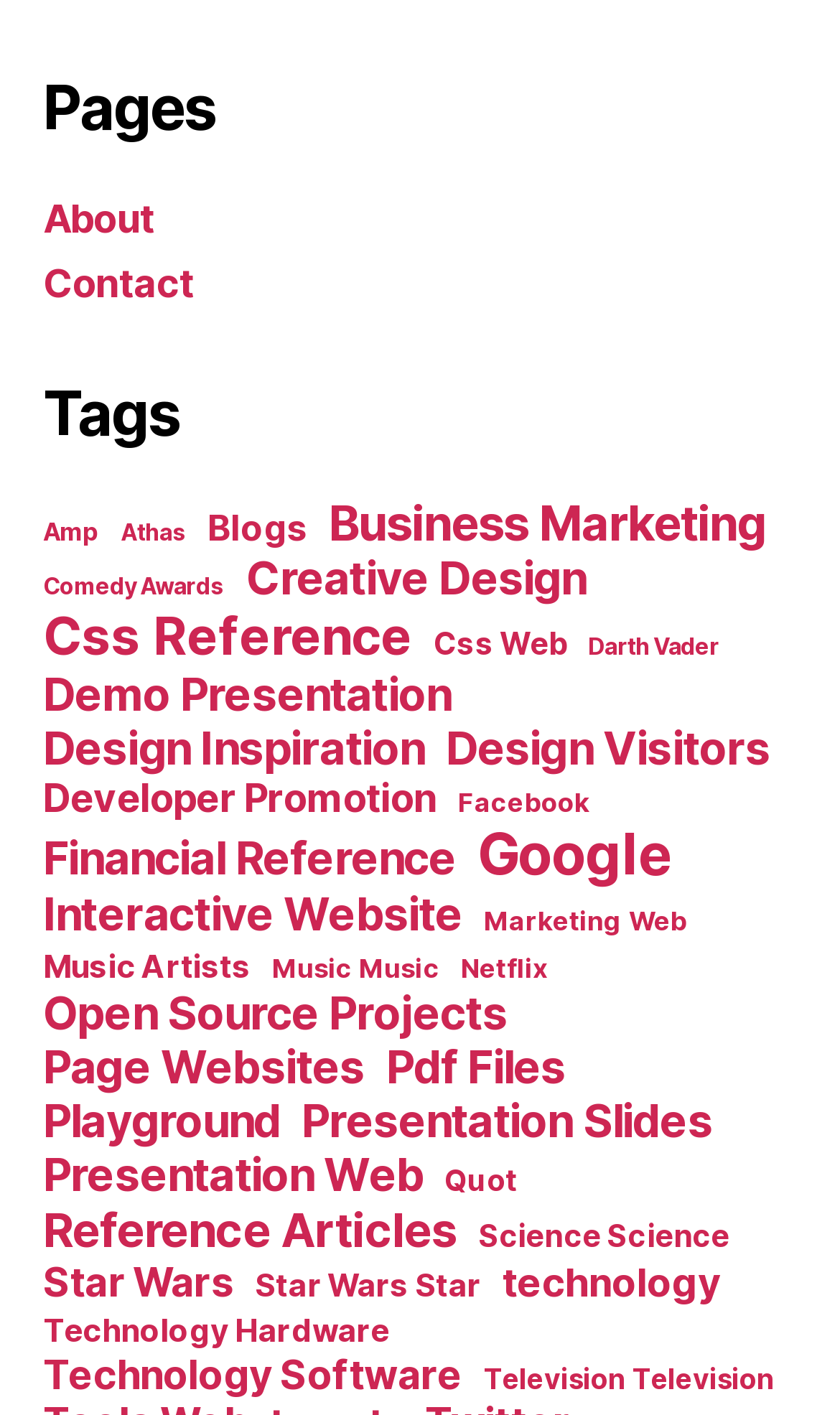Find the bounding box of the element with the following description: "Amp". The coordinates must be four float numbers between 0 and 1, formatted as [left, top, right, bottom].

[0.051, 0.365, 0.118, 0.387]